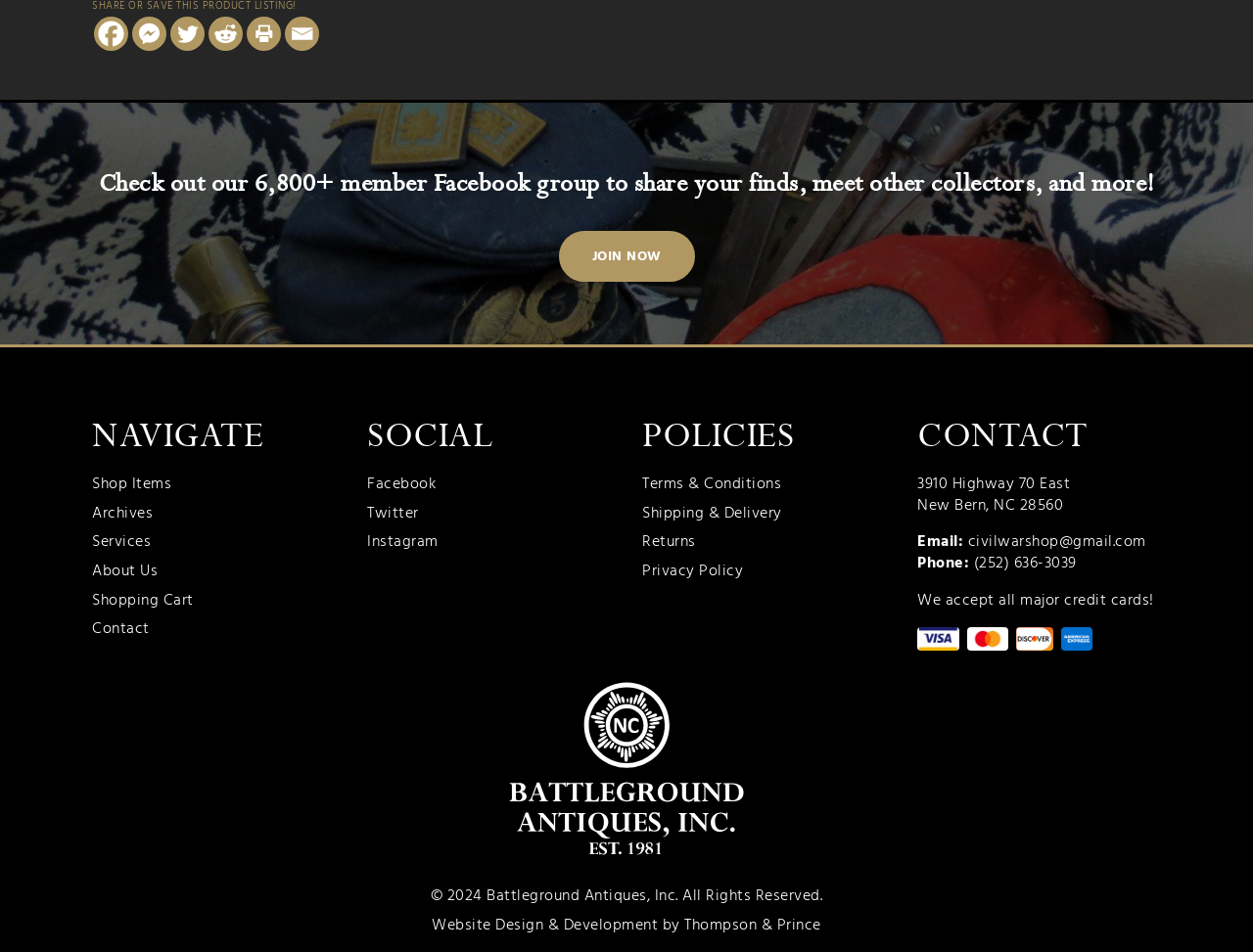Please identify the bounding box coordinates of the clickable element to fulfill the following instruction: "Visit the Facebook page". The coordinates should be four float numbers between 0 and 1, i.e., [left, top, right, bottom].

[0.075, 0.018, 0.102, 0.054]